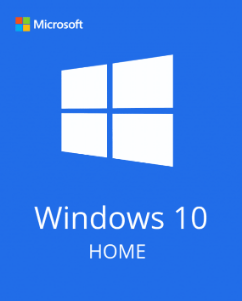How many squares make up the Windows logo?
Refer to the screenshot and deliver a thorough answer to the question presented.

The iconic Windows logo is composed of four squares, which represent the operating system's interface, and is centrally placed in the image.